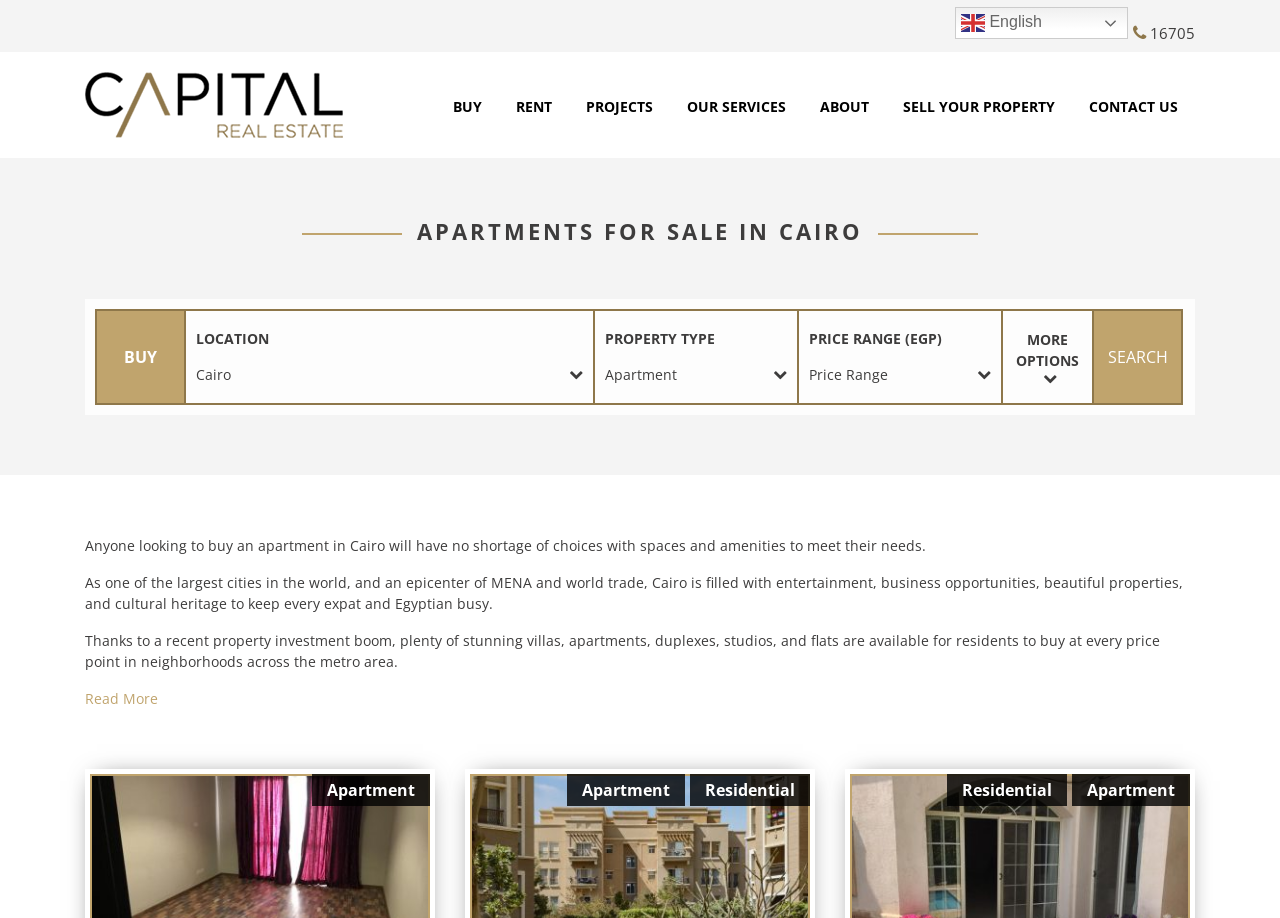Identify the bounding box coordinates for the UI element that matches this description: "English".

[0.746, 0.008, 0.881, 0.042]